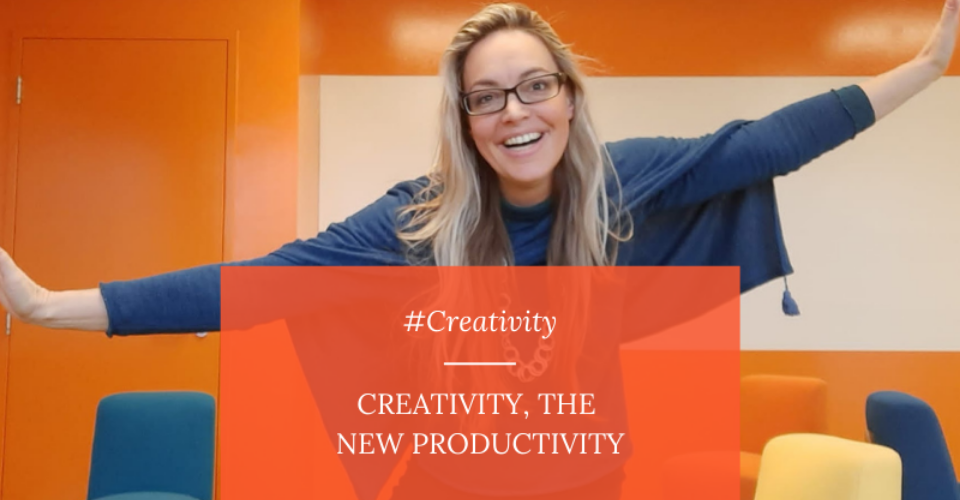Produce a meticulous caption for the image.

The image features a joyful individual, exuding enthusiasm and creativity, standing against a vibrant orange backdrop. She is dressed in a navy blue top and smiling broadly while extending her arms outward, embodying a sense of openness and collaboration. The visual highlights the theme of "Creativity, the New Productivity," suggesting a shift in focus from traditional metrics of success to the importance of creativity in today’s dynamic work environment. The lively setting, complemented by colorful chairs, reinforces the idea of supportive spaces for fostering innovation and employee engagement, reflecting a culture that prioritizes health, well-being, and creative expression in the workplace.